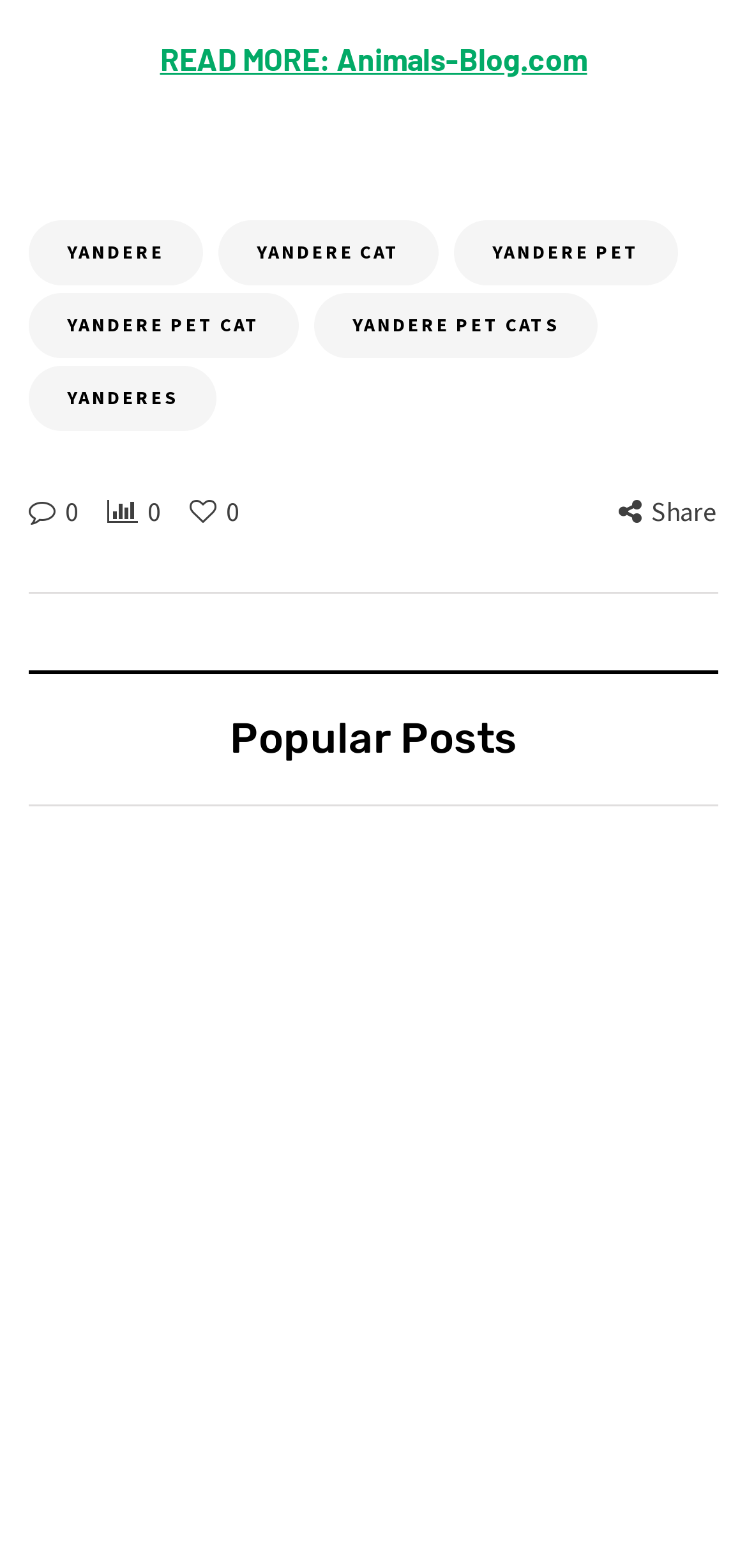Could you indicate the bounding box coordinates of the region to click in order to complete this instruction: "Read more about Animals-Blog.com".

[0.214, 0.025, 0.786, 0.049]